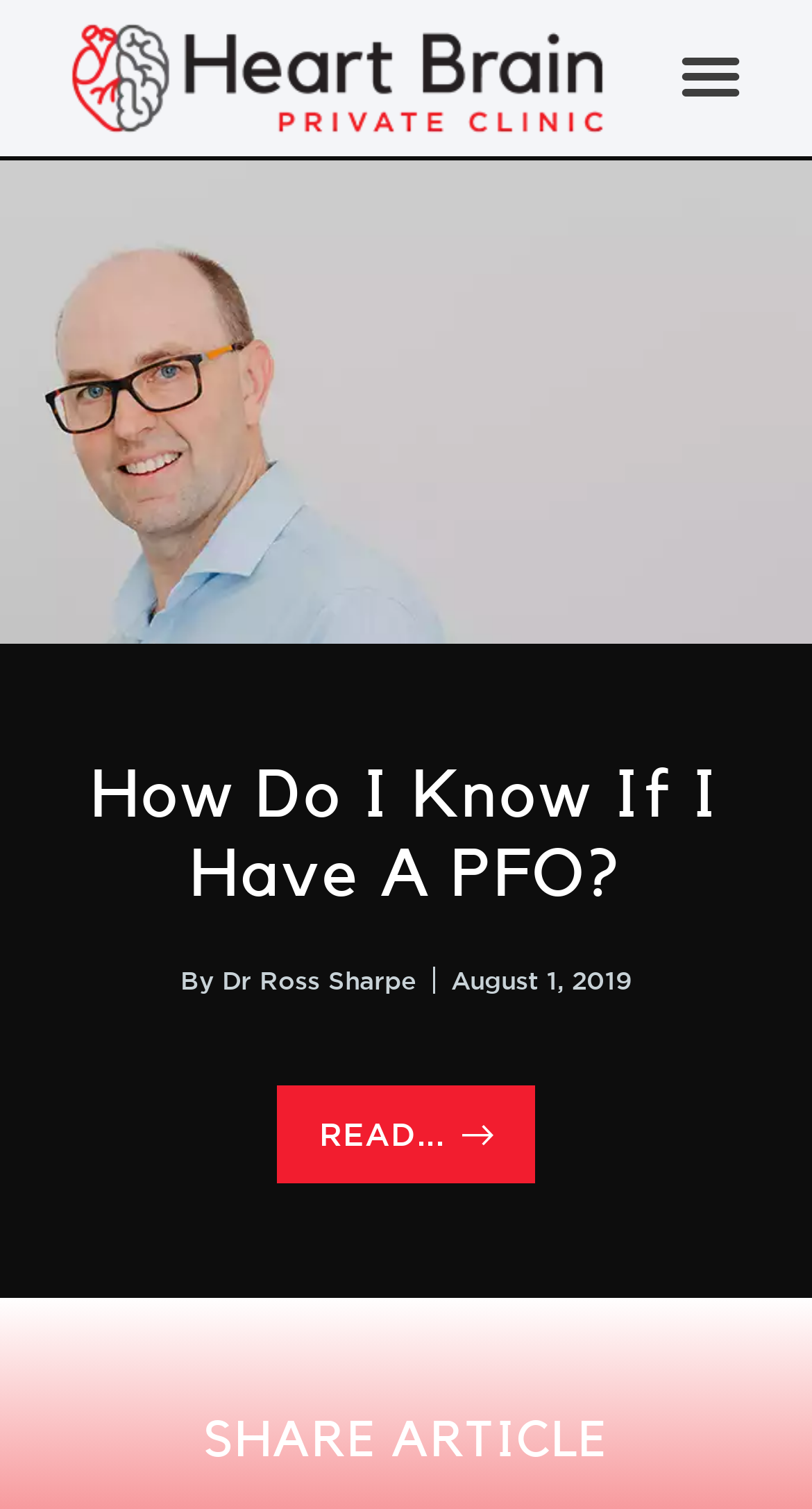What is the clinic's logo located at?
Give a single word or phrase answer based on the content of the image.

Top left corner